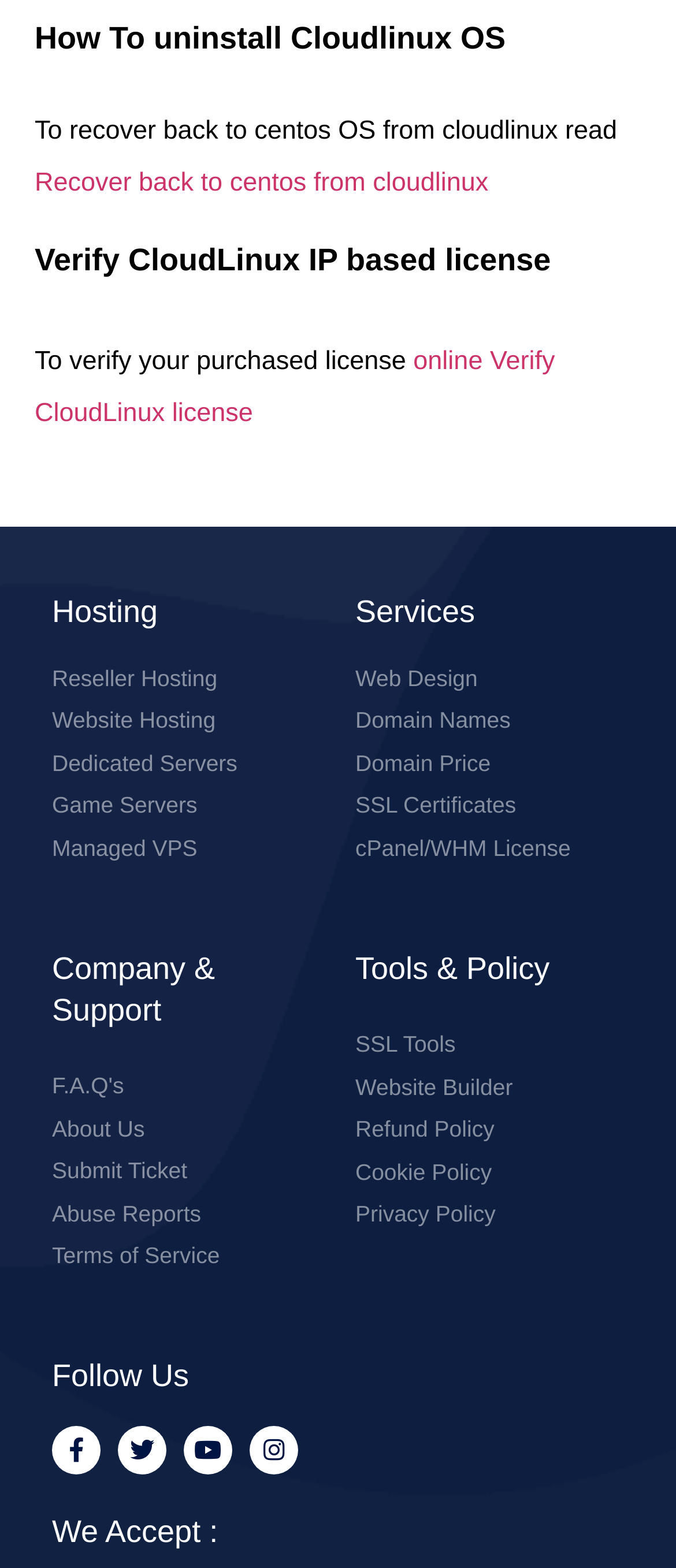What is the main topic of the webpage?
Use the image to answer the question with a single word or phrase.

CloudLinux OS